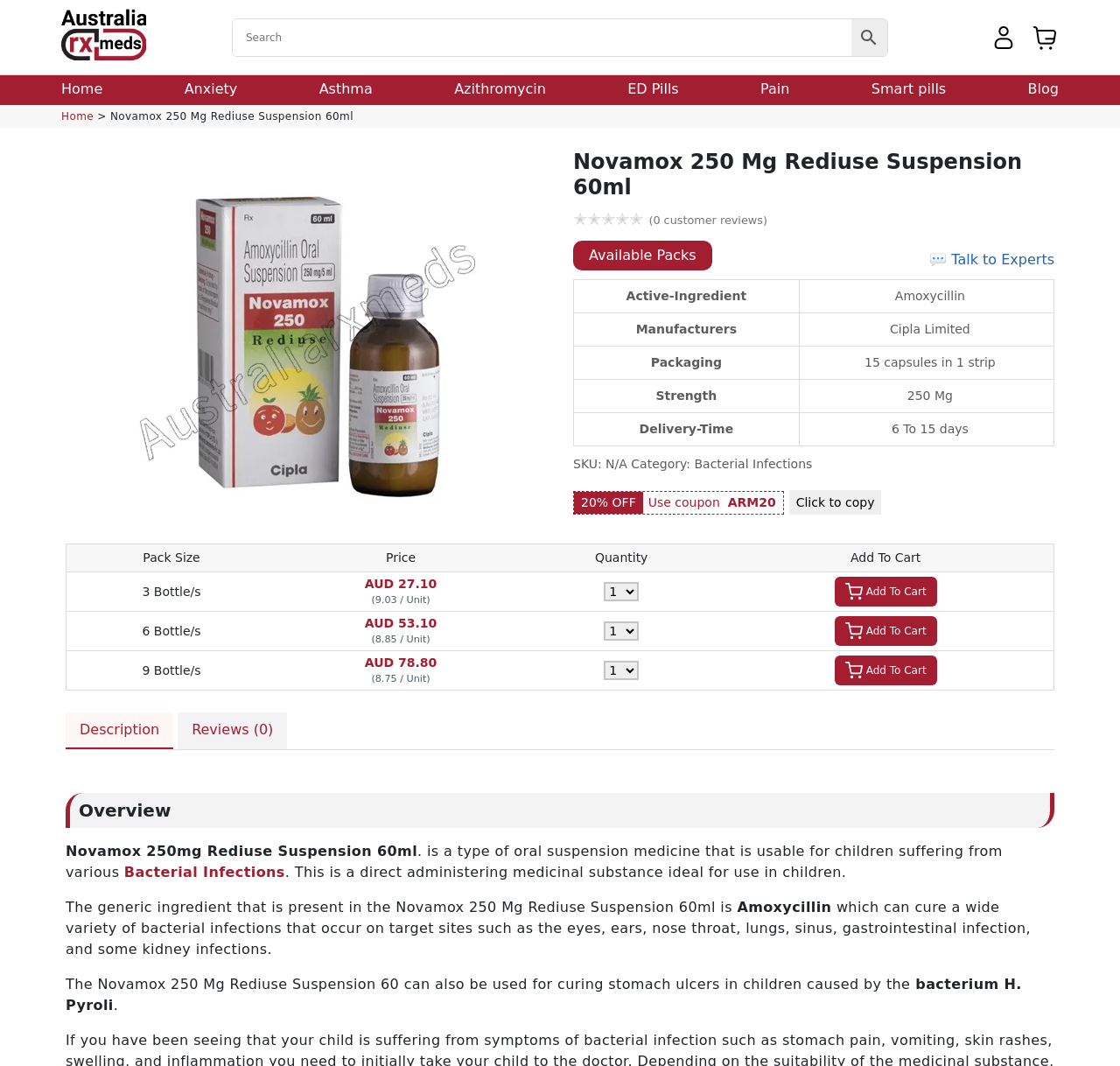What is the title or heading displayed on the webpage?

Novamox 250 Mg Rediuse Suspension 60ml